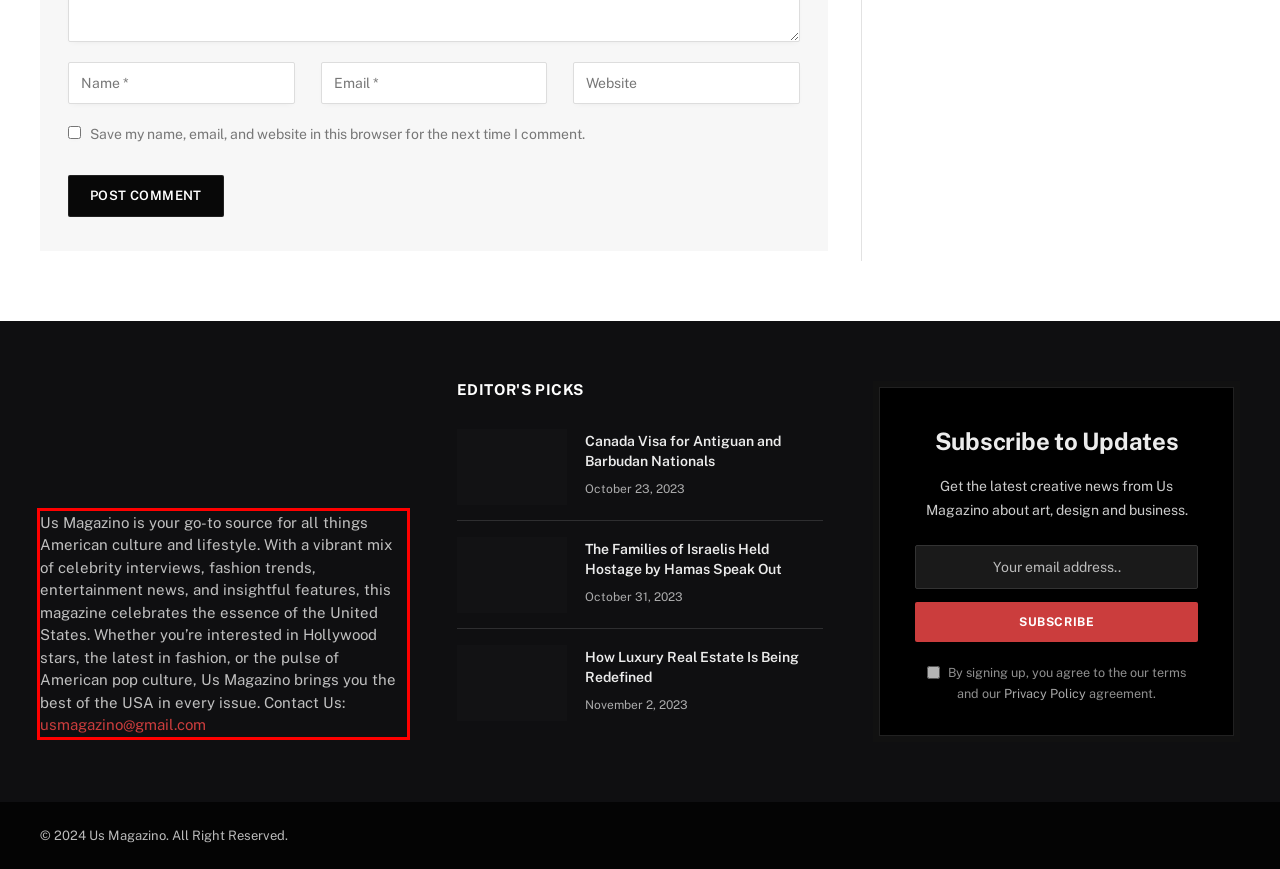You are given a screenshot showing a webpage with a red bounding box. Perform OCR to capture the text within the red bounding box.

Us Magazino is your go-to source for all things American culture and lifestyle. With a vibrant mix of celebrity interviews, fashion trends, entertainment news, and insightful features, this magazine celebrates the essence of the United States. Whether you’re interested in Hollywood stars, the latest in fashion, or the pulse of American pop culture, Us Magazino brings you the best of the USA in every issue. Contact Us: usmagazino@gmail.com